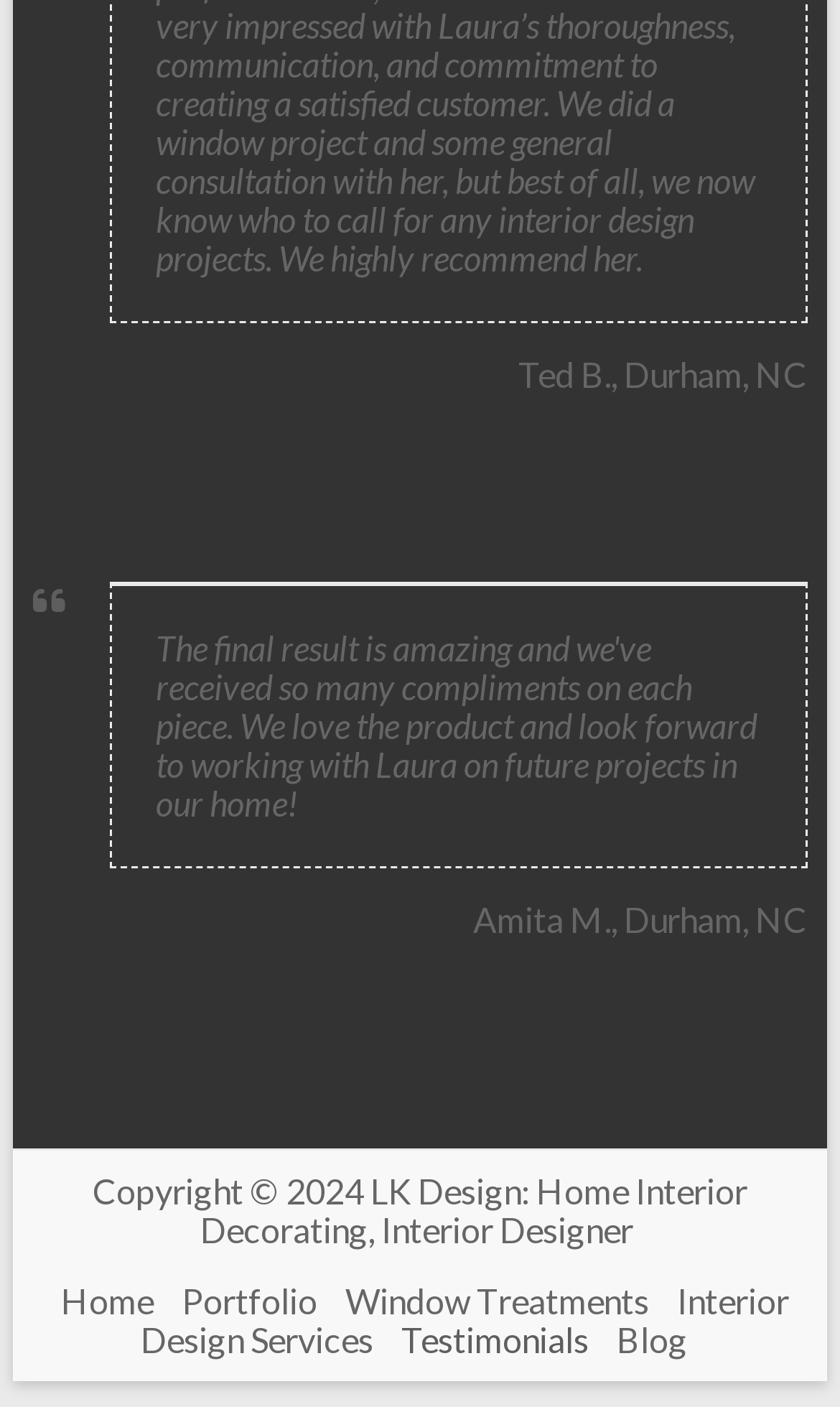Utilize the information from the image to answer the question in detail:
How many links are there at the bottom of the page?

By counting the link elements at the bottom of the page, I found that there are 6 links: 'Home', 'Portfolio', 'Window Treatments', 'Interior Design Services', 'Testimonials', and 'Blog'.